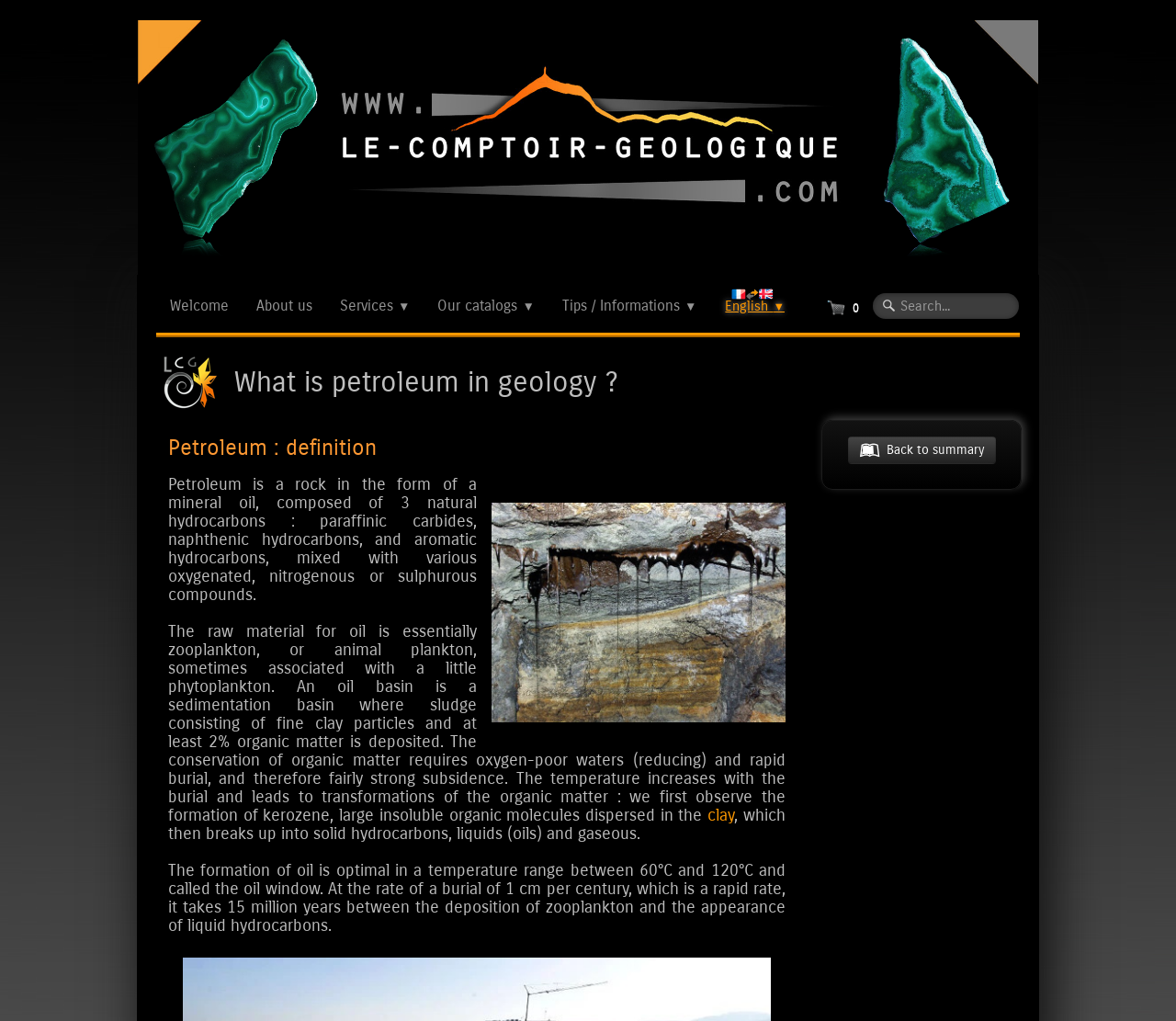What is the purpose of the textbox?
Give a one-word or short phrase answer based on the image.

Search